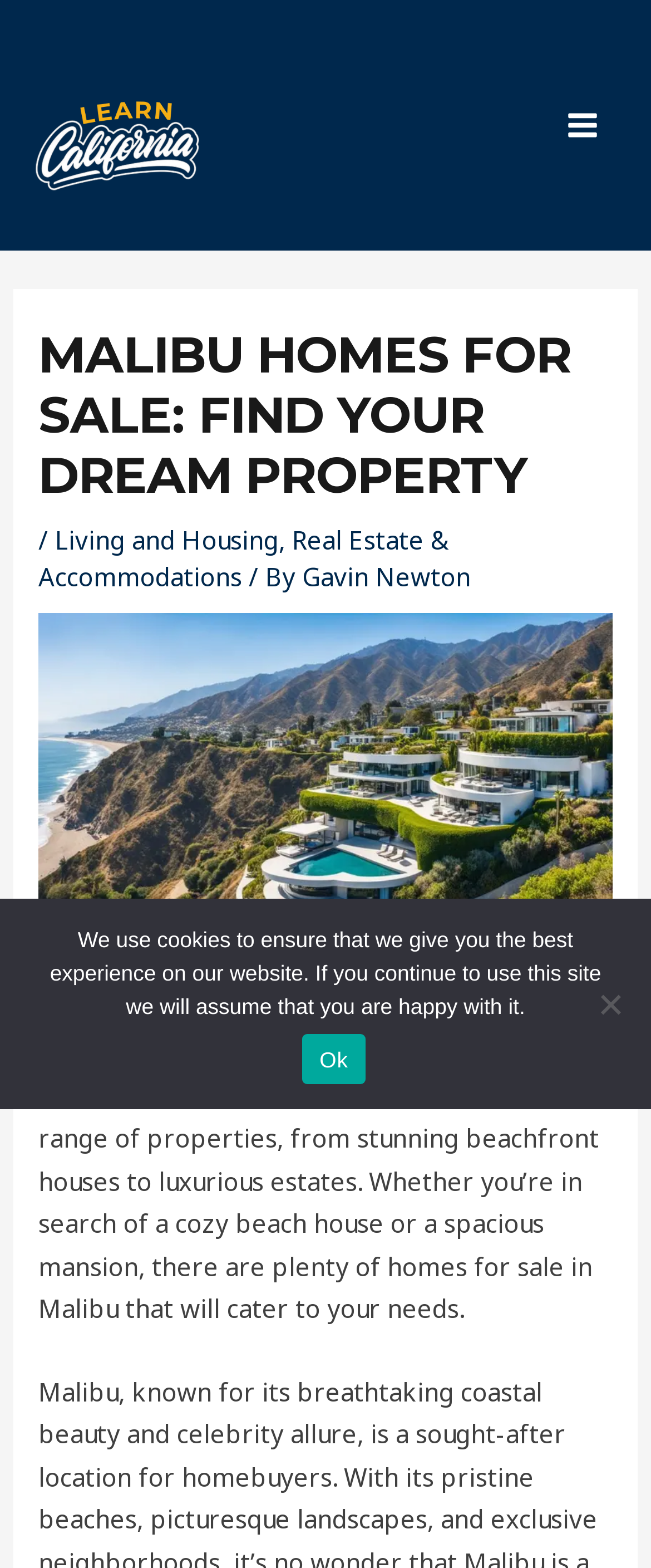What is the focus of the webpage?
Please provide a comprehensive answer to the question based on the webpage screenshot.

The webpage is focused on showcasing Malibu homes for sale, as evident from the heading, images, and content that highlights the features and options available in the Malibu real estate market.